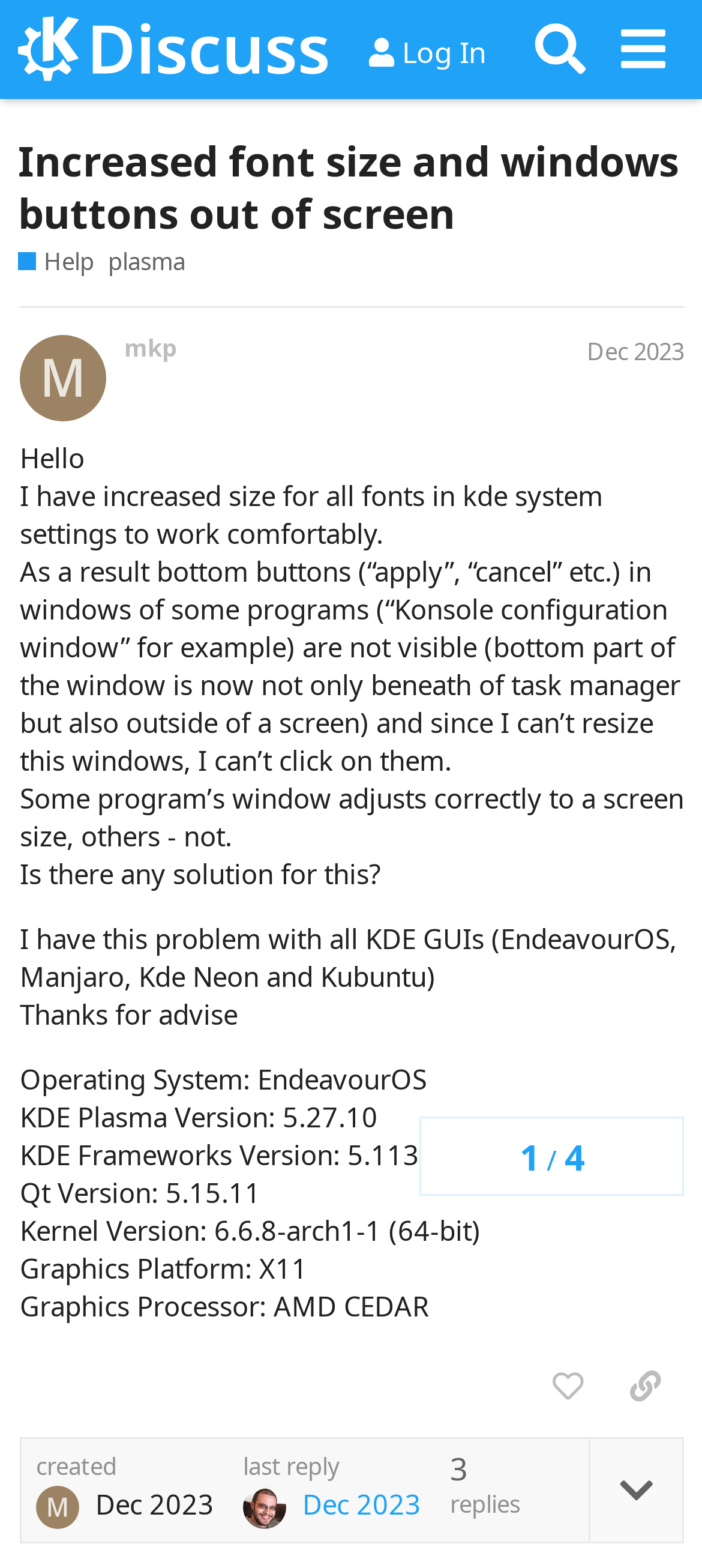Can you determine the bounding box coordinates of the area that needs to be clicked to fulfill the following instruction: "Like this post"?

[0.753, 0.862, 0.864, 0.905]